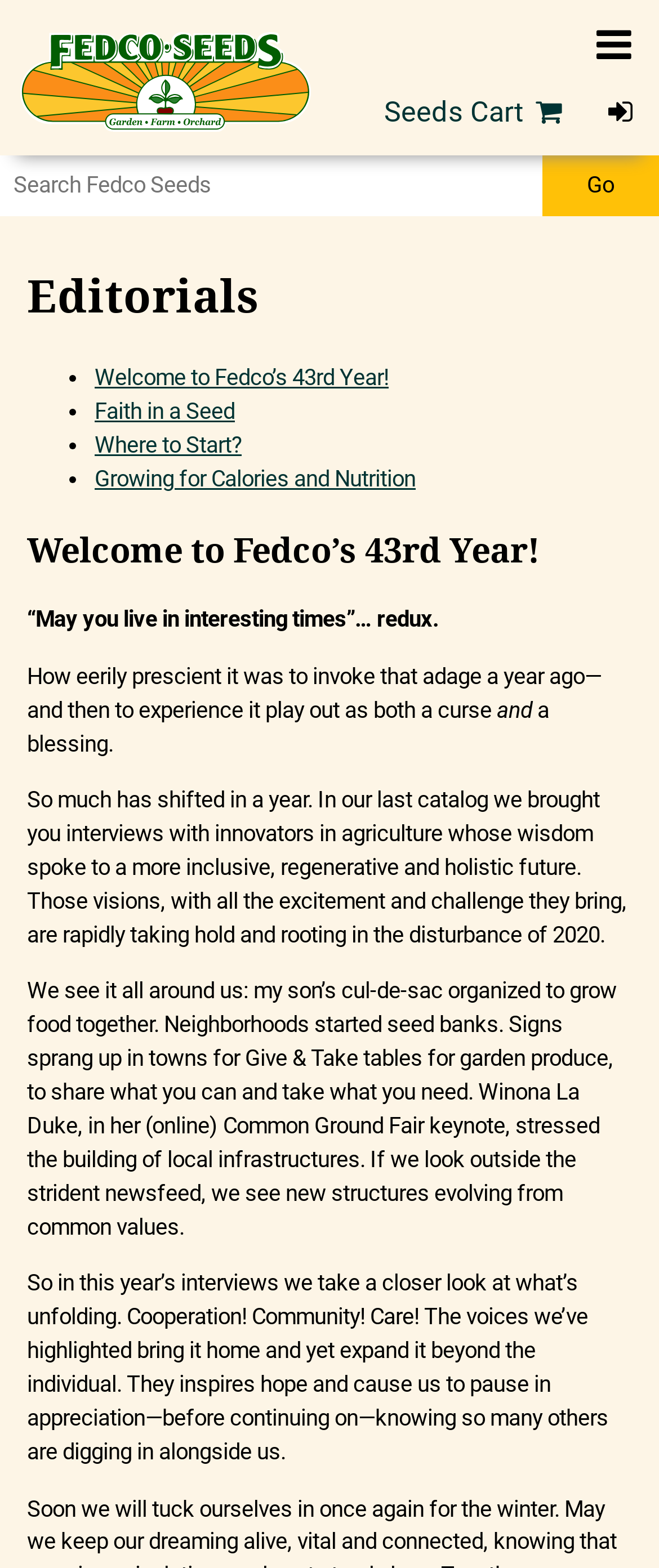Provide a one-word or brief phrase answer to the question:
What is the theme of the text in the editorial section?

Hope and community